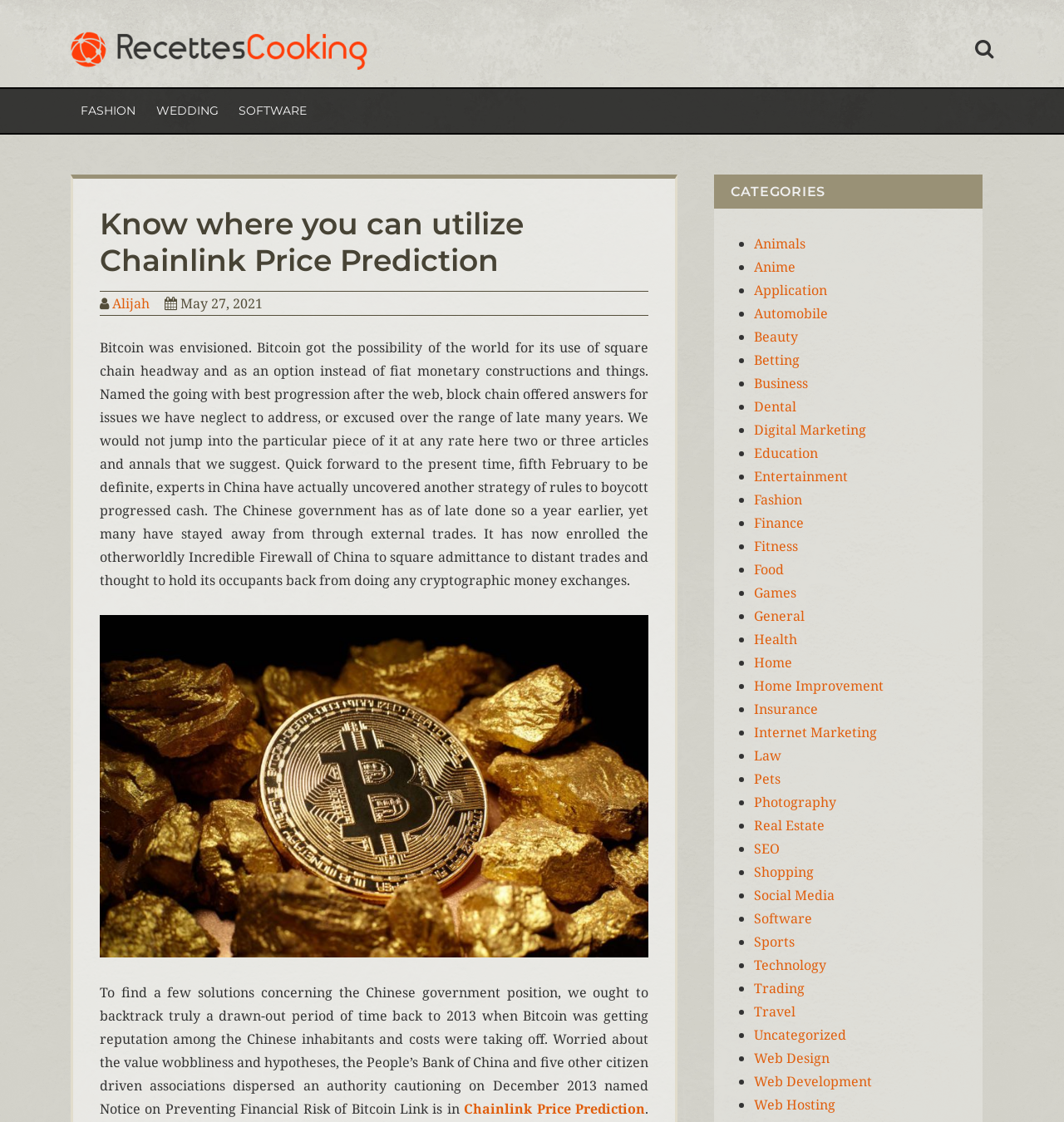Identify the bounding box coordinates for the UI element described as: "Application". The coordinates should be provided as four floats between 0 and 1: [left, top, right, bottom].

[0.708, 0.25, 0.777, 0.266]